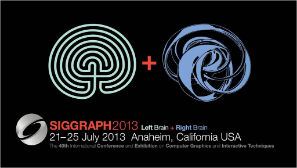Generate a comprehensive caption that describes the image.

The image showcases the promotional graphic for SIGGRAPH 2013, a prominent conference focused on computer graphics and interactive techniques. The design features a creative combination of two symbols, representing the integration of artistic creativity (left brain) and technical innovation (right brain). The event details are prominently displayed, indicating that it took place from July 21 to July 25, 2013, in Anaheim, California, USA. The graphic highlights the theme of the conference, emphasizing the convergence of art and technology in the field of graphics. The circular logo in the bottom left corner signifies the official branding of SIGGRAPH, reinforcing its status as a leading international forum for advancements in computer graphics.